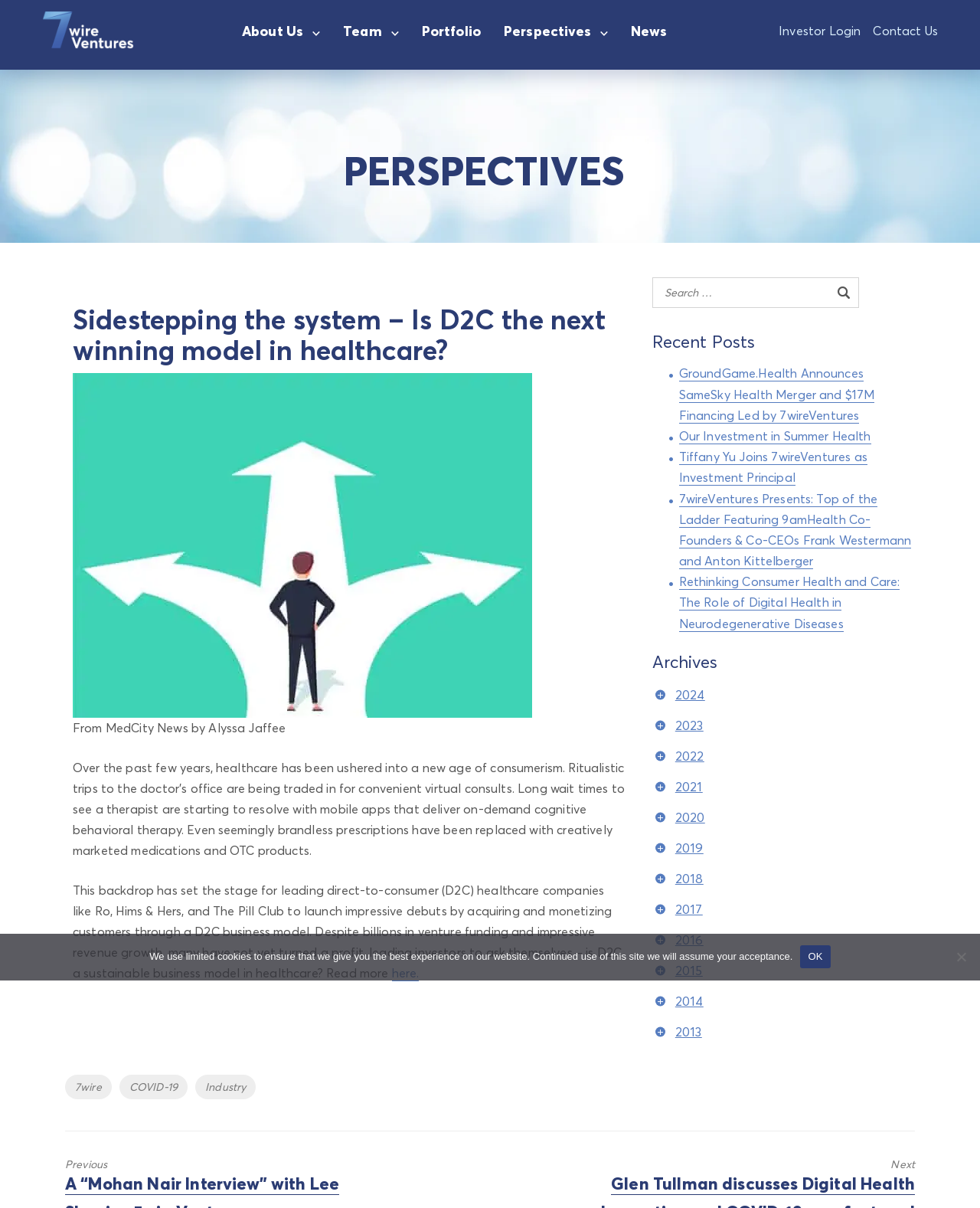What is the name of the company mentioned in the top-left corner?
Please ensure your answer is as detailed and informative as possible.

The top-left corner of the webpage has a logo and a link with the text '7wireVentures', which suggests that it is the name of the company.